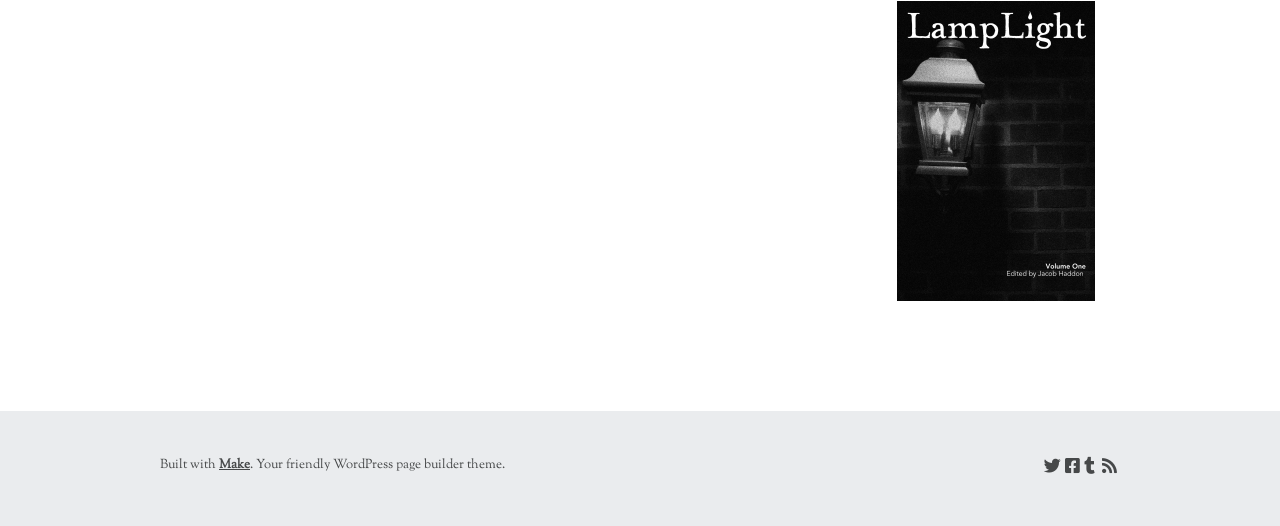Find the bounding box coordinates for the HTML element described in this sentence: "Make". Provide the coordinates as four float numbers between 0 and 1, in the format [left, top, right, bottom].

[0.171, 0.866, 0.195, 0.901]